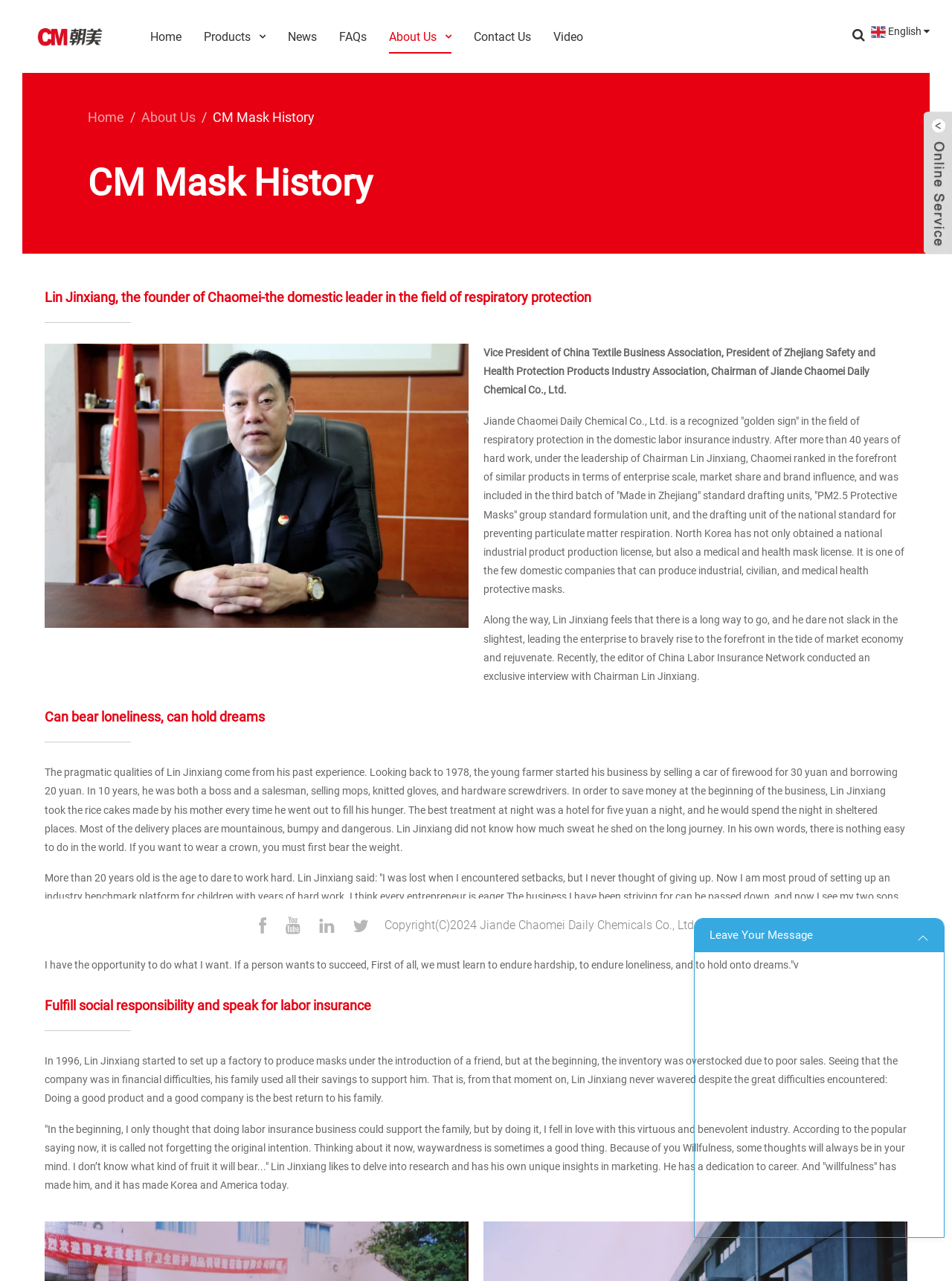Based on the element description About Us, identify the bounding box of the UI element in the given webpage screenshot. The coordinates should be in the format (top-left x, top-left y, bottom-right x, bottom-right y) and must be between 0 and 1.

[0.148, 0.085, 0.205, 0.098]